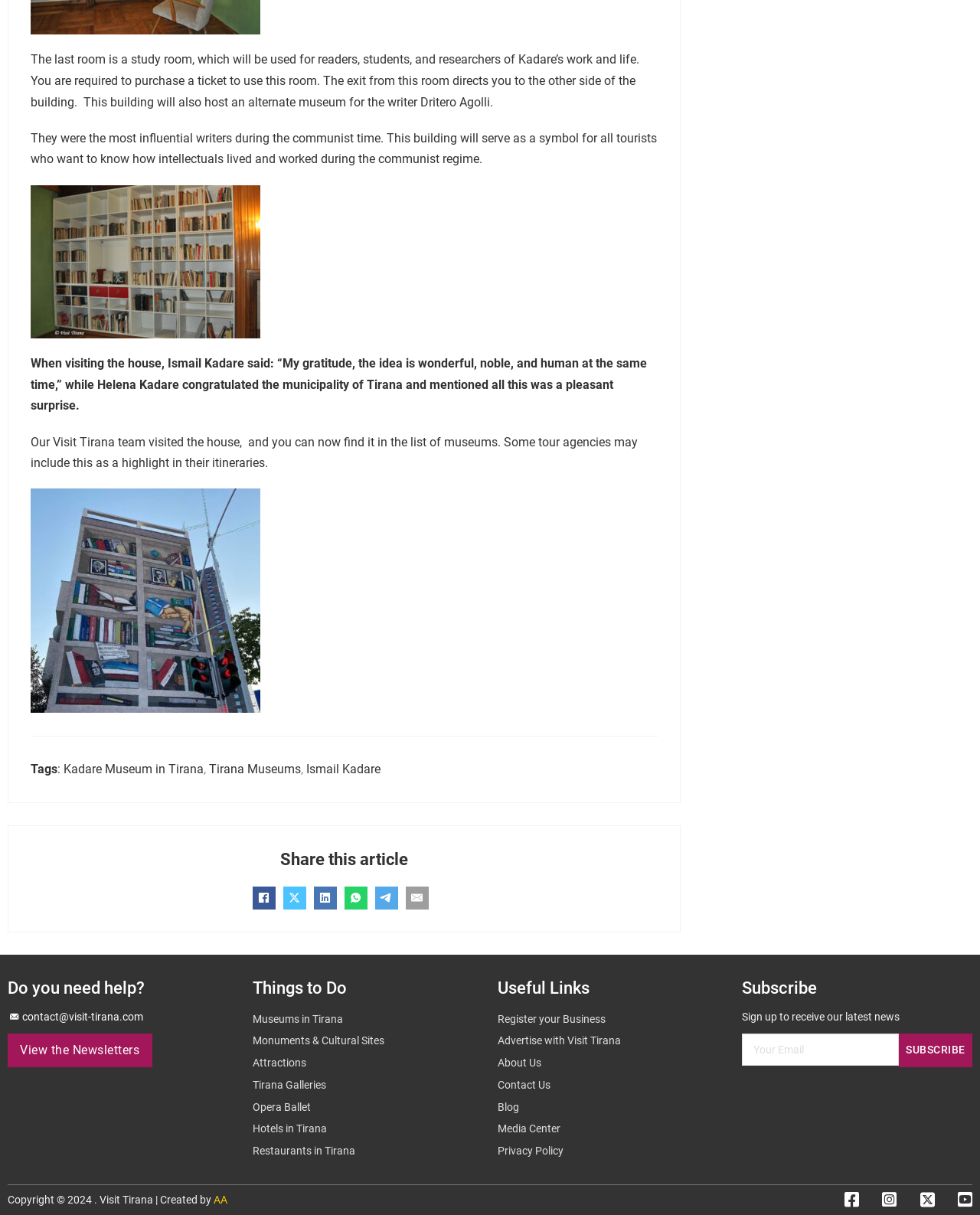Answer in one word or a short phrase: 
Who congratulated the municipality of Tirana?

Helena Kadare